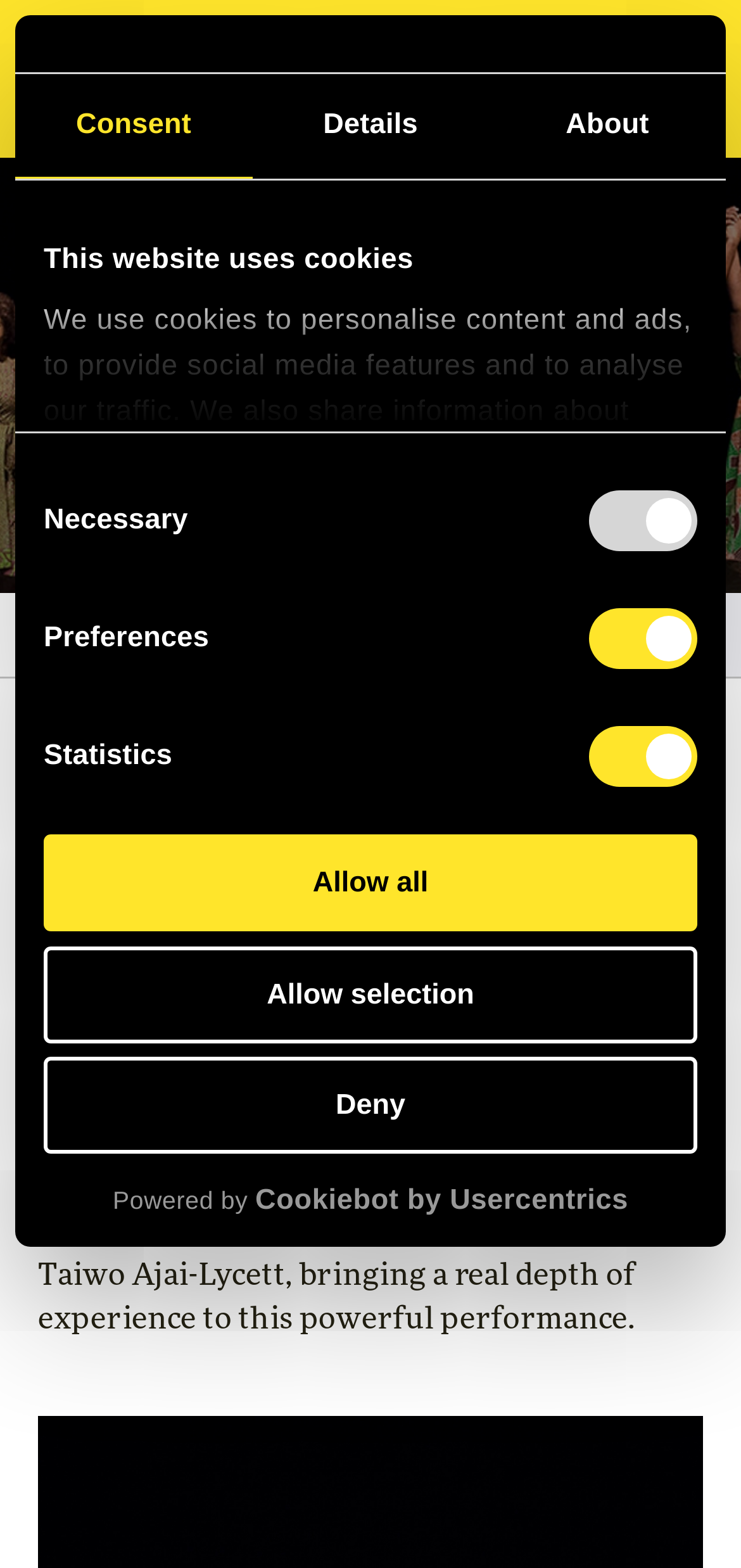Given the element description "Search" in the screenshot, predict the bounding box coordinates of that UI element.

[0.759, 0.036, 0.821, 0.065]